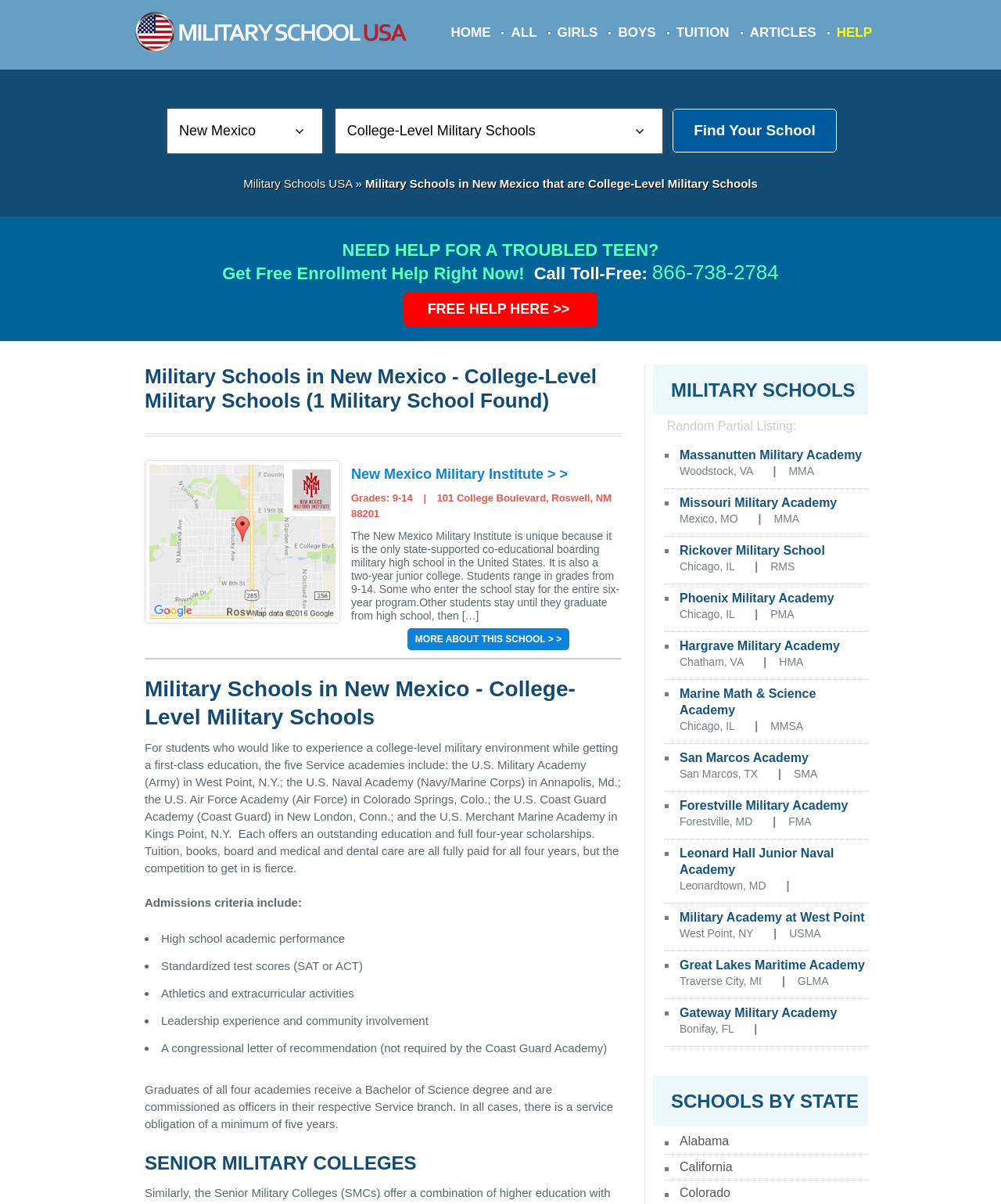Given the following UI element description: "California", find the bounding box coordinates in the webpage screenshot.

[0.679, 0.964, 0.732, 0.975]